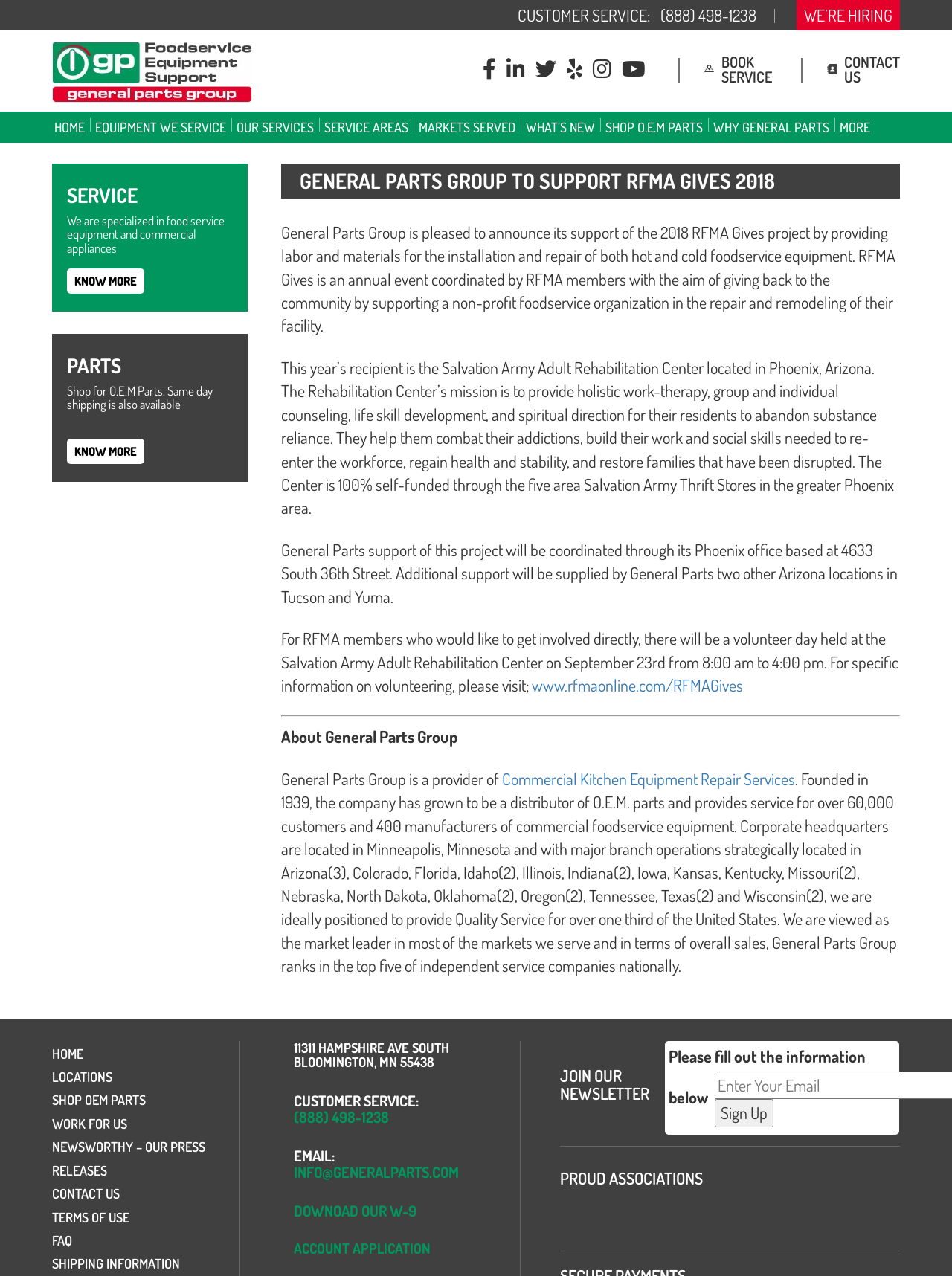Determine the bounding box for the UI element as described: "Terms of Use". The coordinates should be represented as four float numbers between 0 and 1, formatted as [left, top, right, bottom].

[0.055, 0.947, 0.136, 0.96]